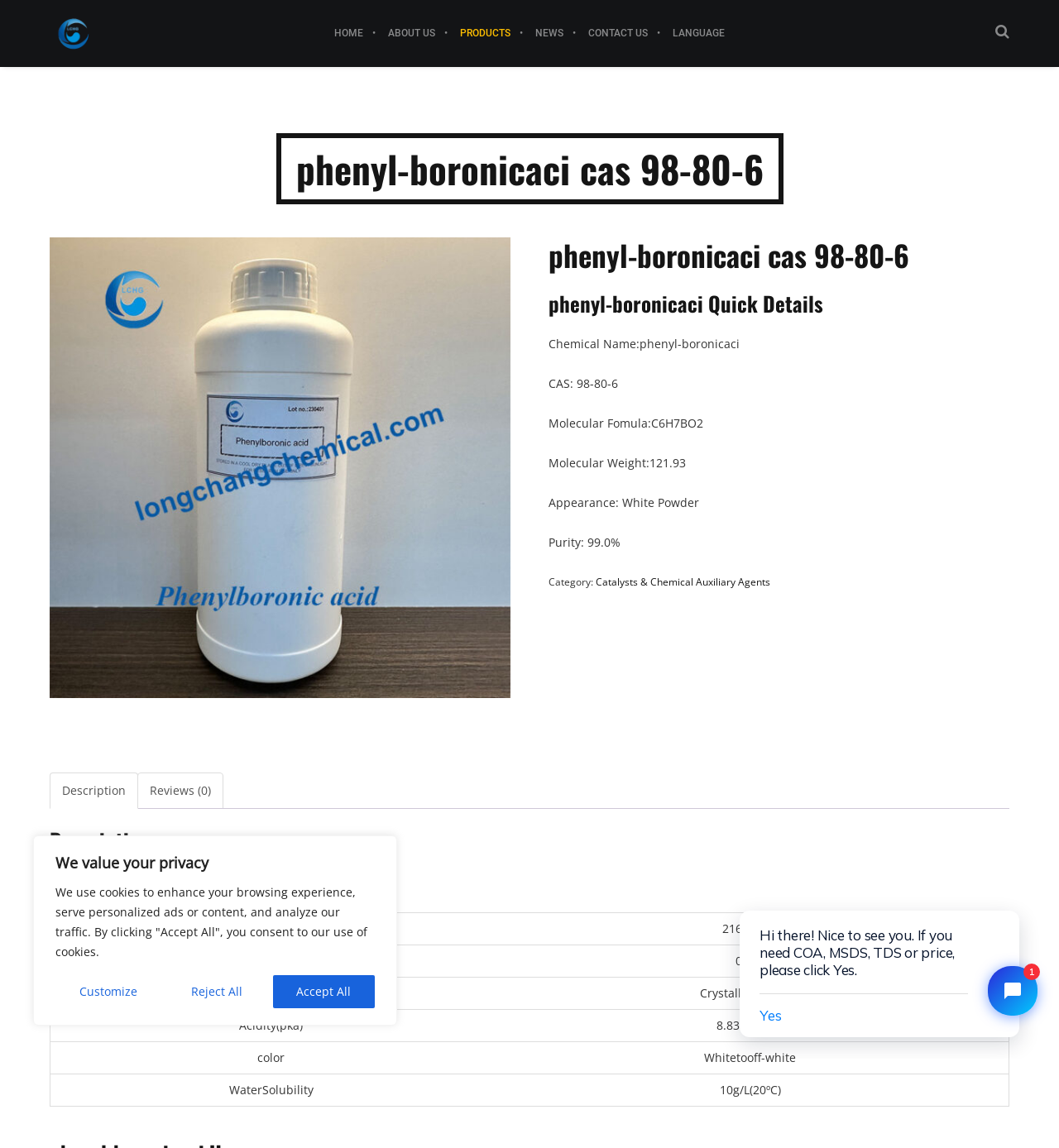Could you indicate the bounding box coordinates of the region to click in order to complete this instruction: "click the Description tab".

[0.047, 0.673, 0.13, 0.704]